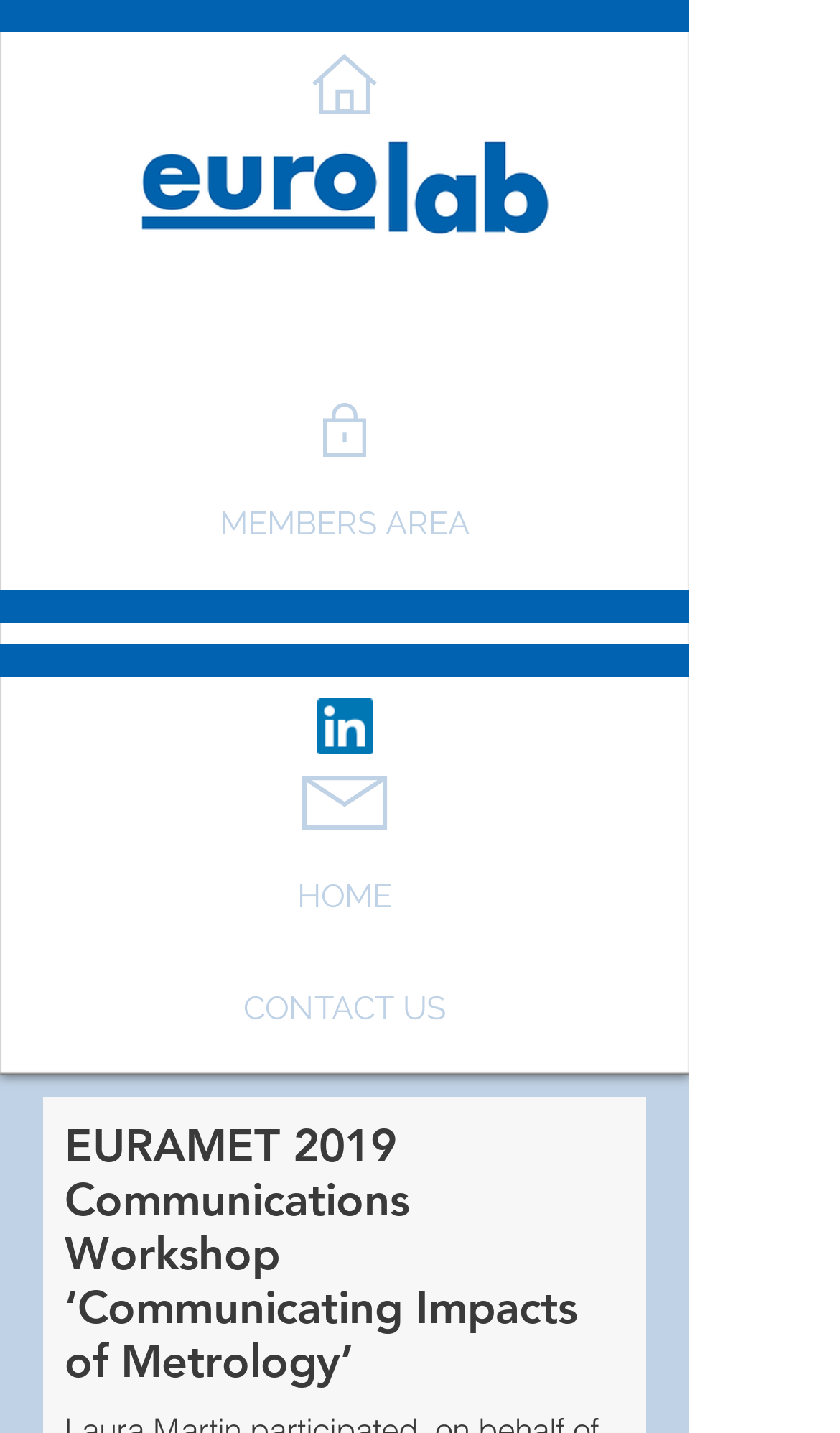Identify the bounding box coordinates for the UI element that matches this description: "MEMBERS AREA".

[0.205, 0.334, 0.615, 0.397]